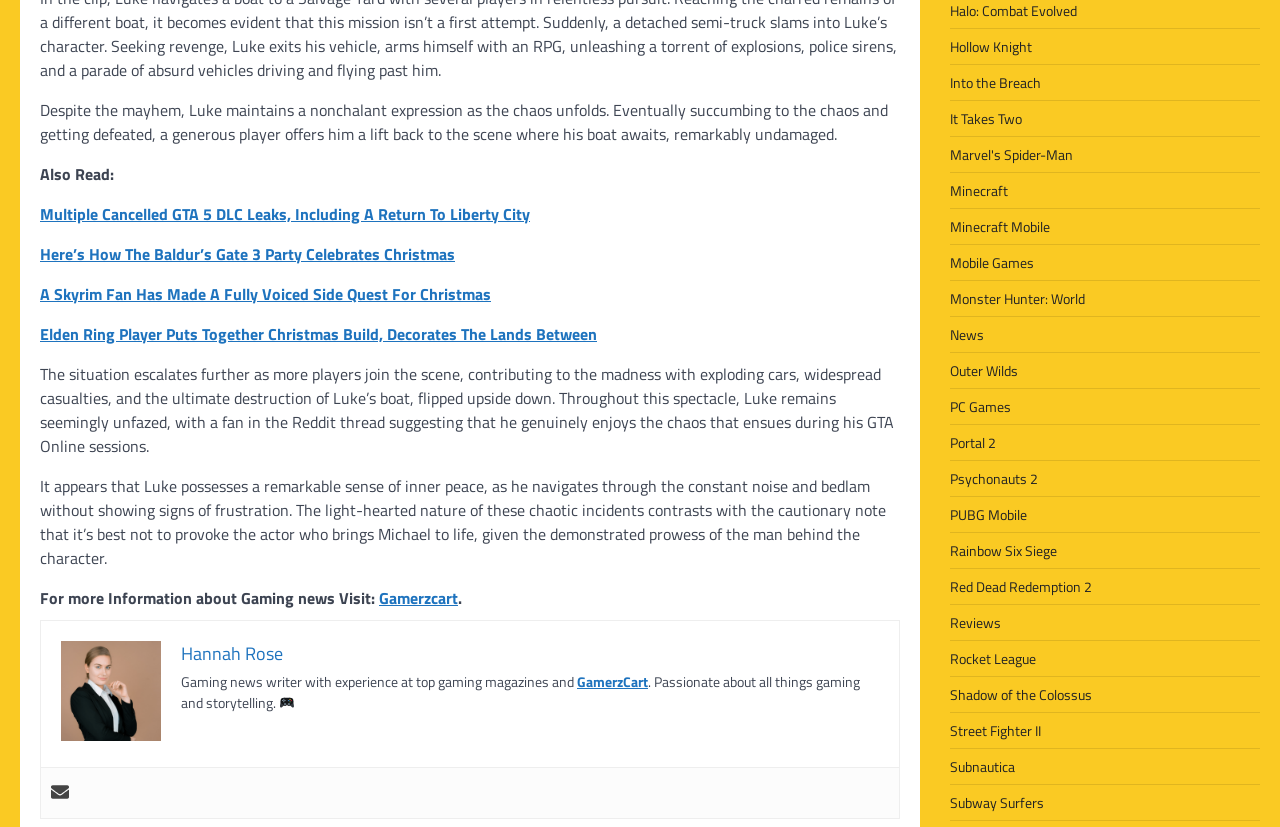Could you provide the bounding box coordinates for the portion of the screen to click to complete this instruction: "Check out news about Hollow Knight"?

[0.742, 0.043, 0.806, 0.068]